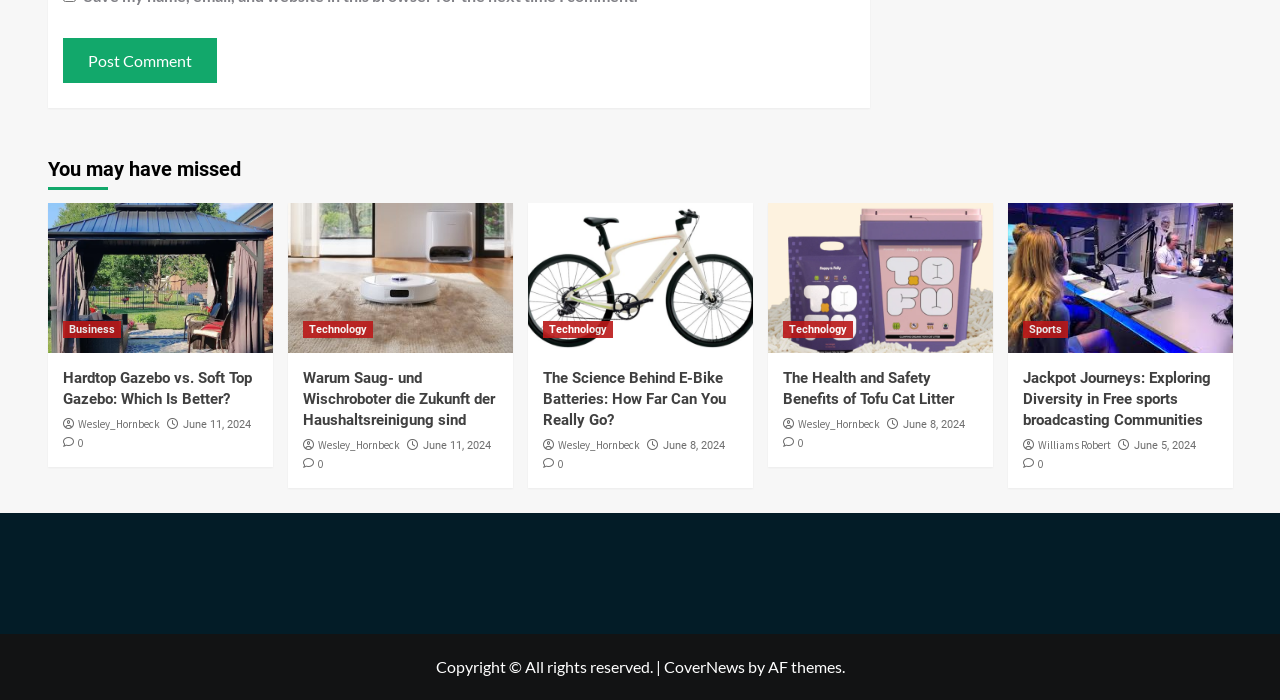Locate the bounding box coordinates of the segment that needs to be clicked to meet this instruction: "Log in".

None